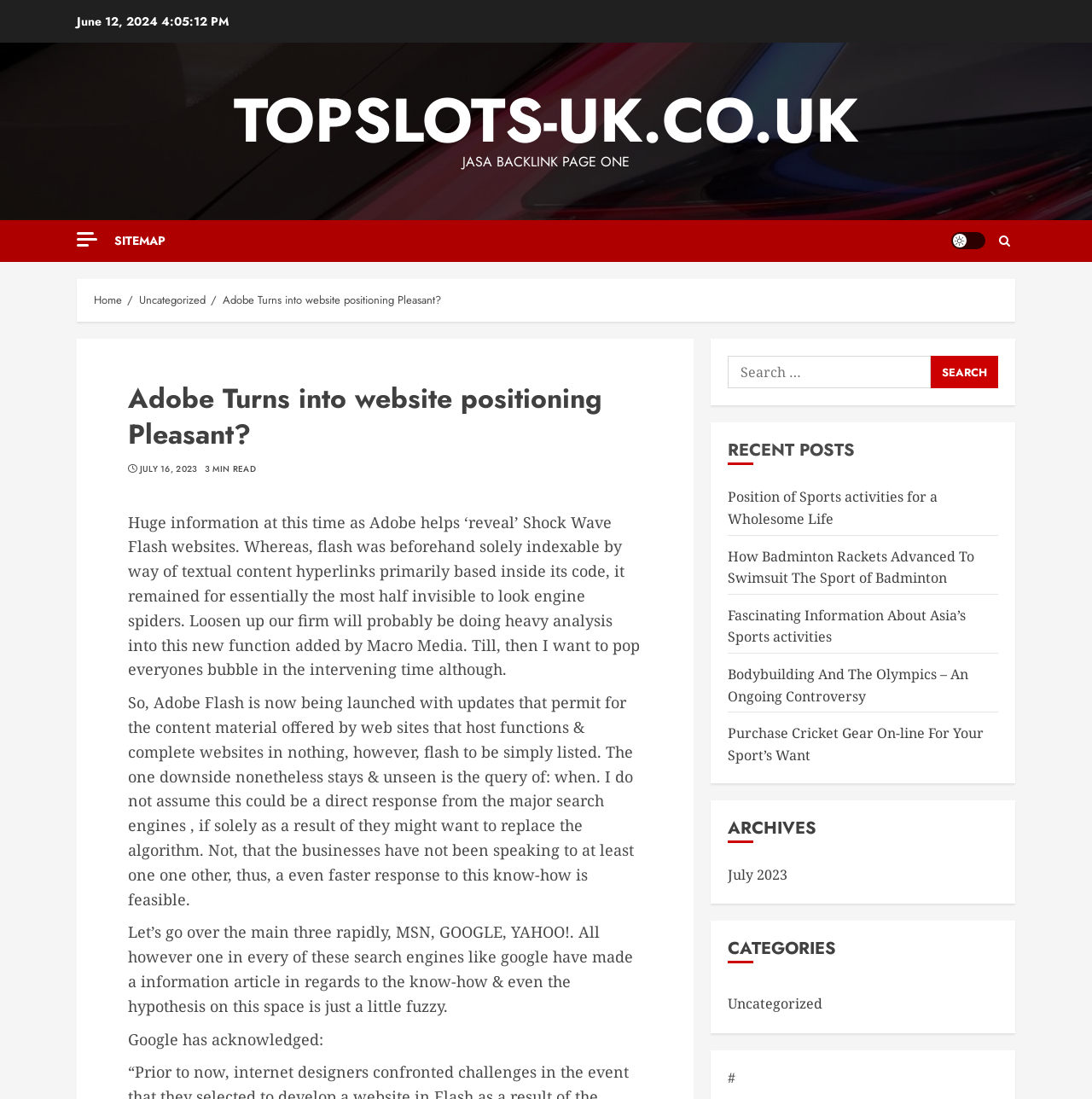Use one word or a short phrase to answer the question provided: 
What is the category of the post 'Position of Sports activities for a Wholesome Life'?

Uncategorized